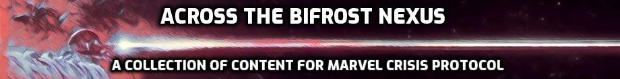What is the purpose of the resource?
Examine the webpage screenshot and provide an in-depth answer to the question.

The purpose of the resource can be inferred from the subtitle 'A COLLECTION OF CONTENT FOR MARVEL CRISIS PROTOCOL' which suggests that the resource is aimed at supporting players looking to deepen their engagement with the game.